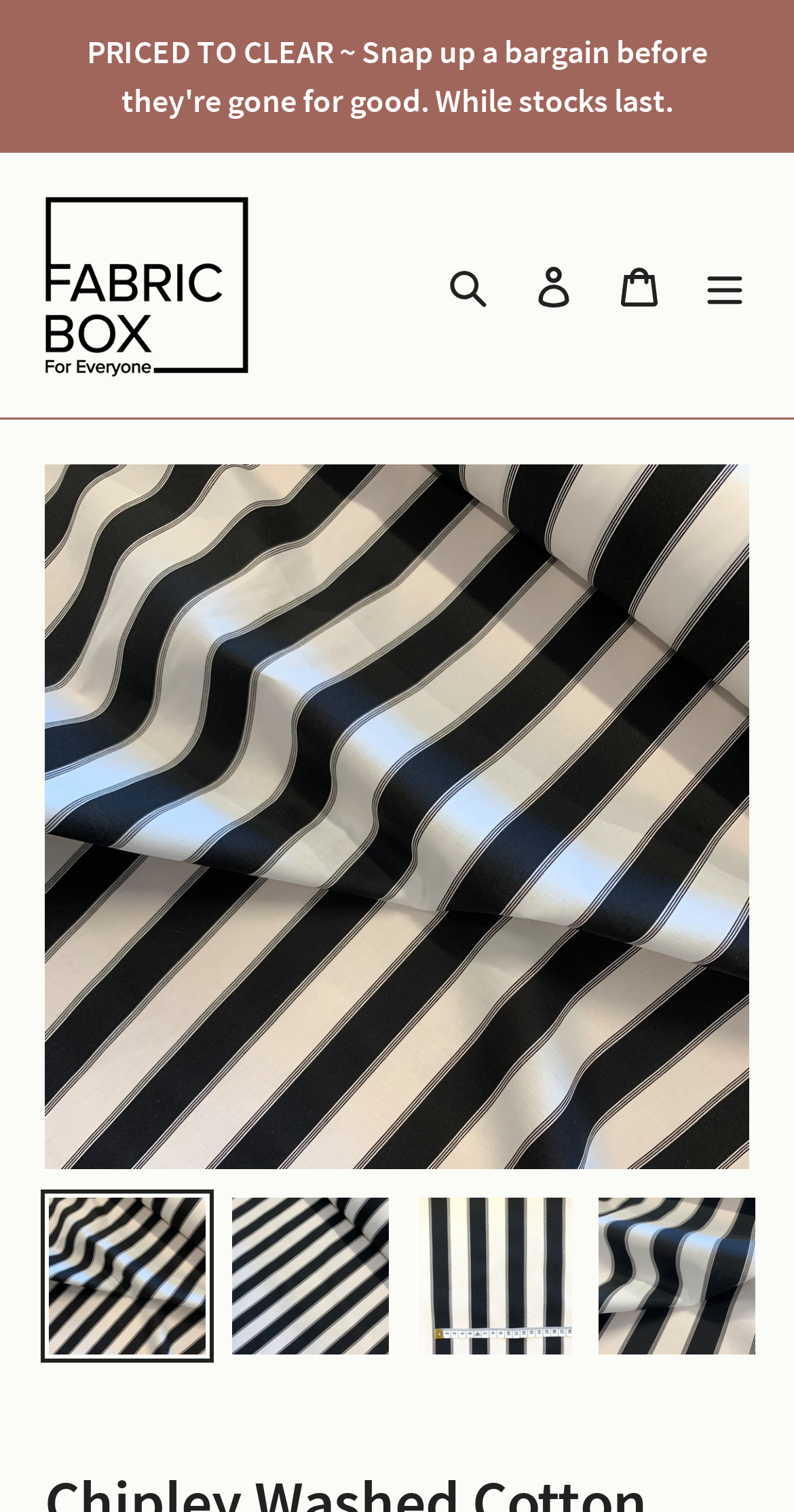What is the name of the website?
Answer the question with a single word or phrase by looking at the picture.

Fabric Box